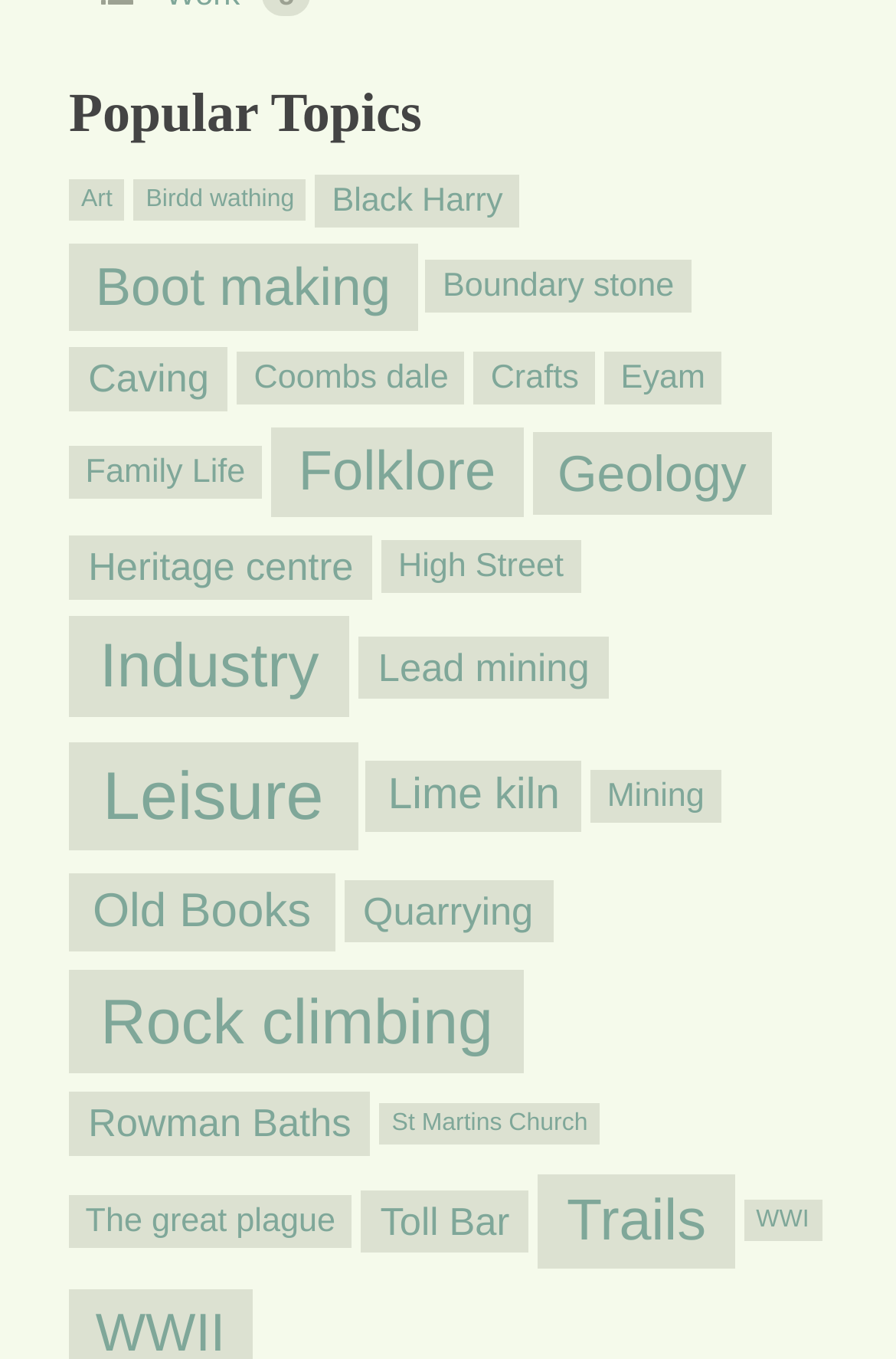Please identify the bounding box coordinates of the element that needs to be clicked to execute the following command: "Explore Art". Provide the bounding box using four float numbers between 0 and 1, formatted as [left, top, right, bottom].

[0.077, 0.133, 0.139, 0.162]